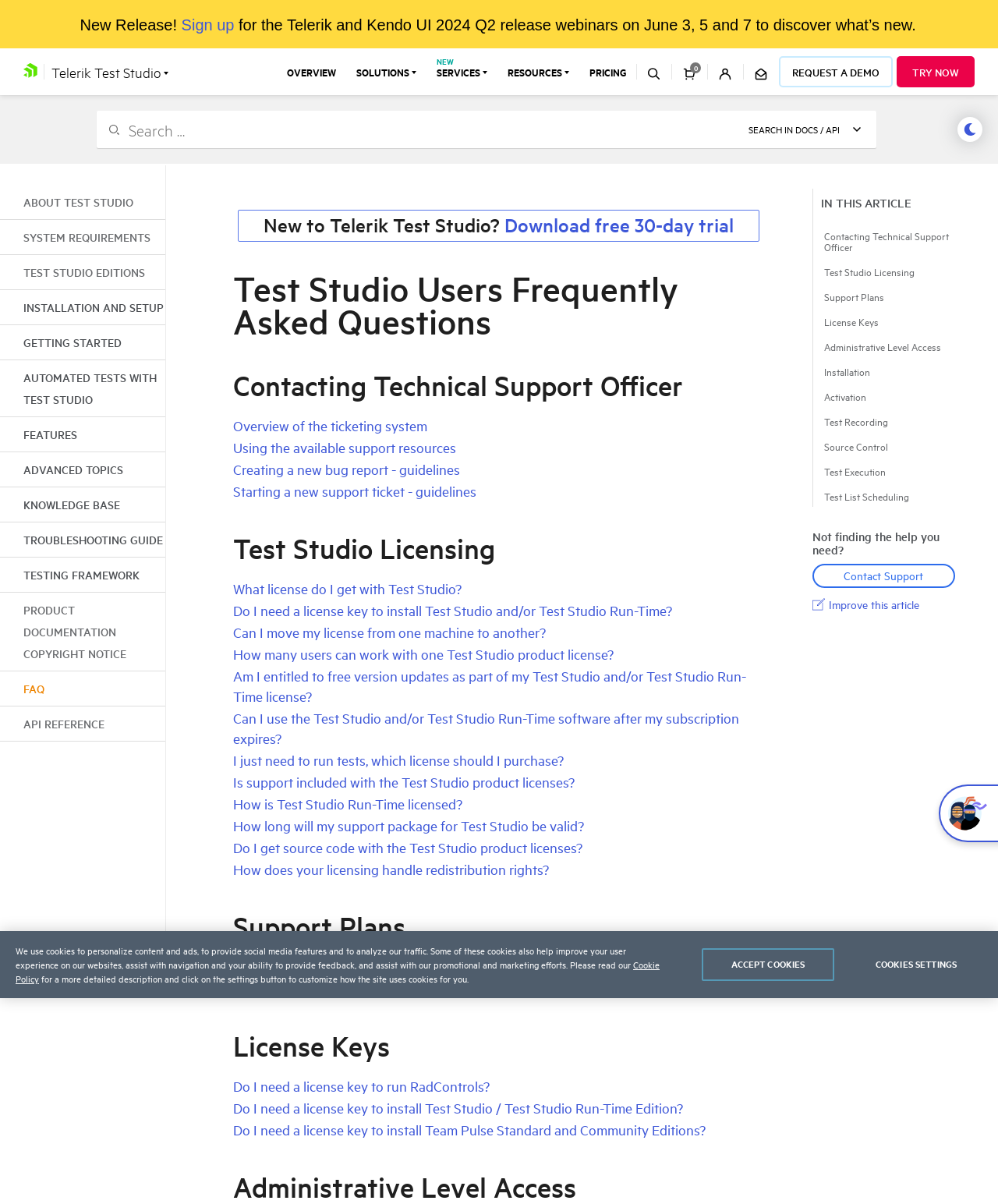Please identify the bounding box coordinates of the clickable area that will allow you to execute the instruction: "Request a demo".

[0.78, 0.047, 0.895, 0.073]